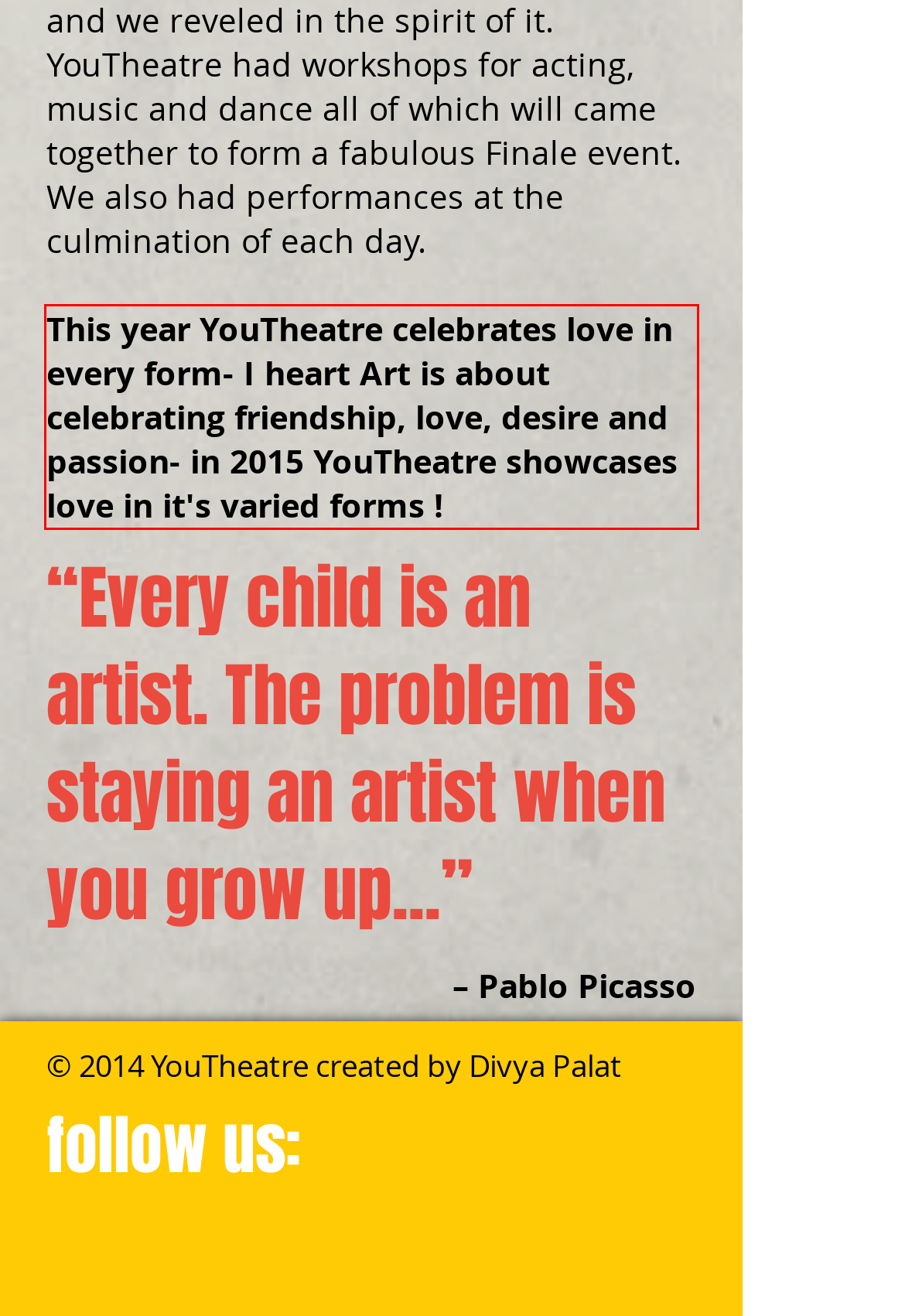You have a screenshot of a webpage where a UI element is enclosed in a red rectangle. Perform OCR to capture the text inside this red rectangle.

This year YouTheatre celebrates love in every form- I heart Art is about celebrating friendship, love, desire and passion- in 2015 YouTheatre showcases love in it's varied forms !